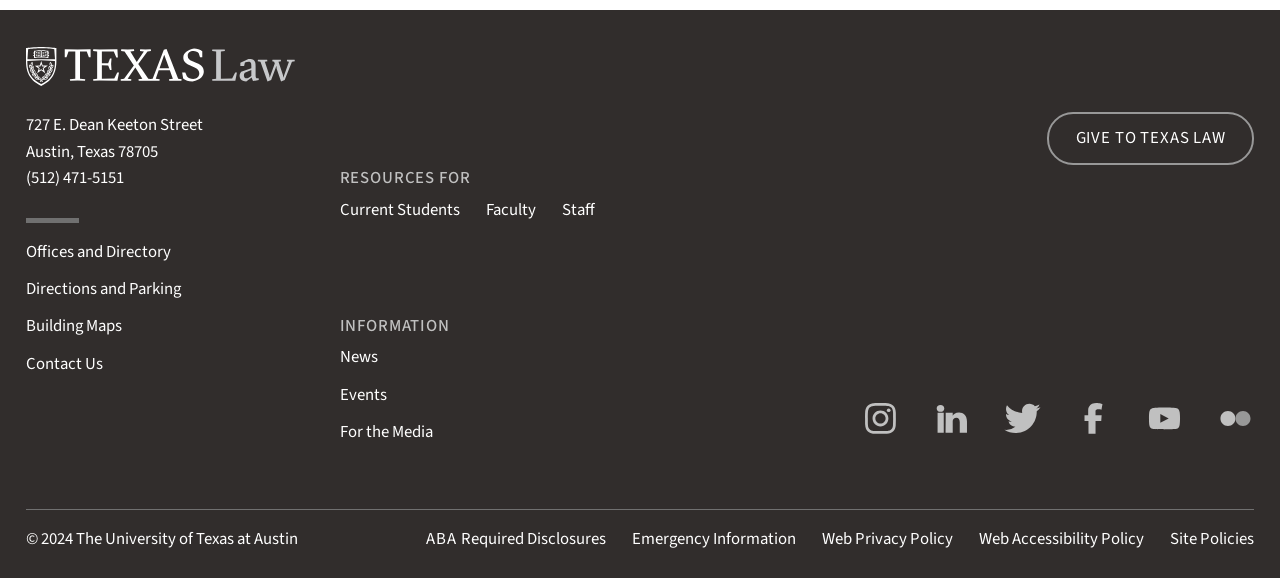What is the name of the university that Texas Law is affiliated with?
Please provide a comprehensive answer based on the visual information in the image.

I found the university name by looking at the link at the bottom of the webpage, which provides the name of the university that Texas Law is affiliated with.